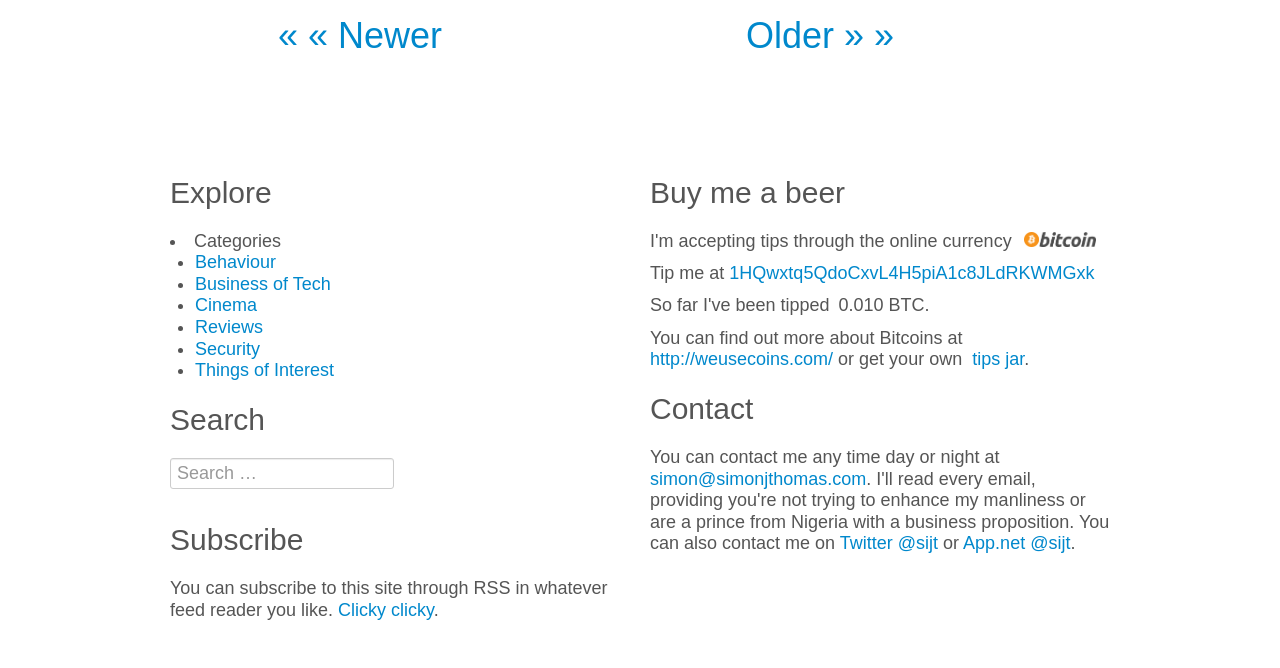How can I contact the author?
Respond to the question with a well-detailed and thorough answer.

In the Contact section, I found a link to the author's email address, which is simon@simonjthomas.com. This is the primary way to contact the author.